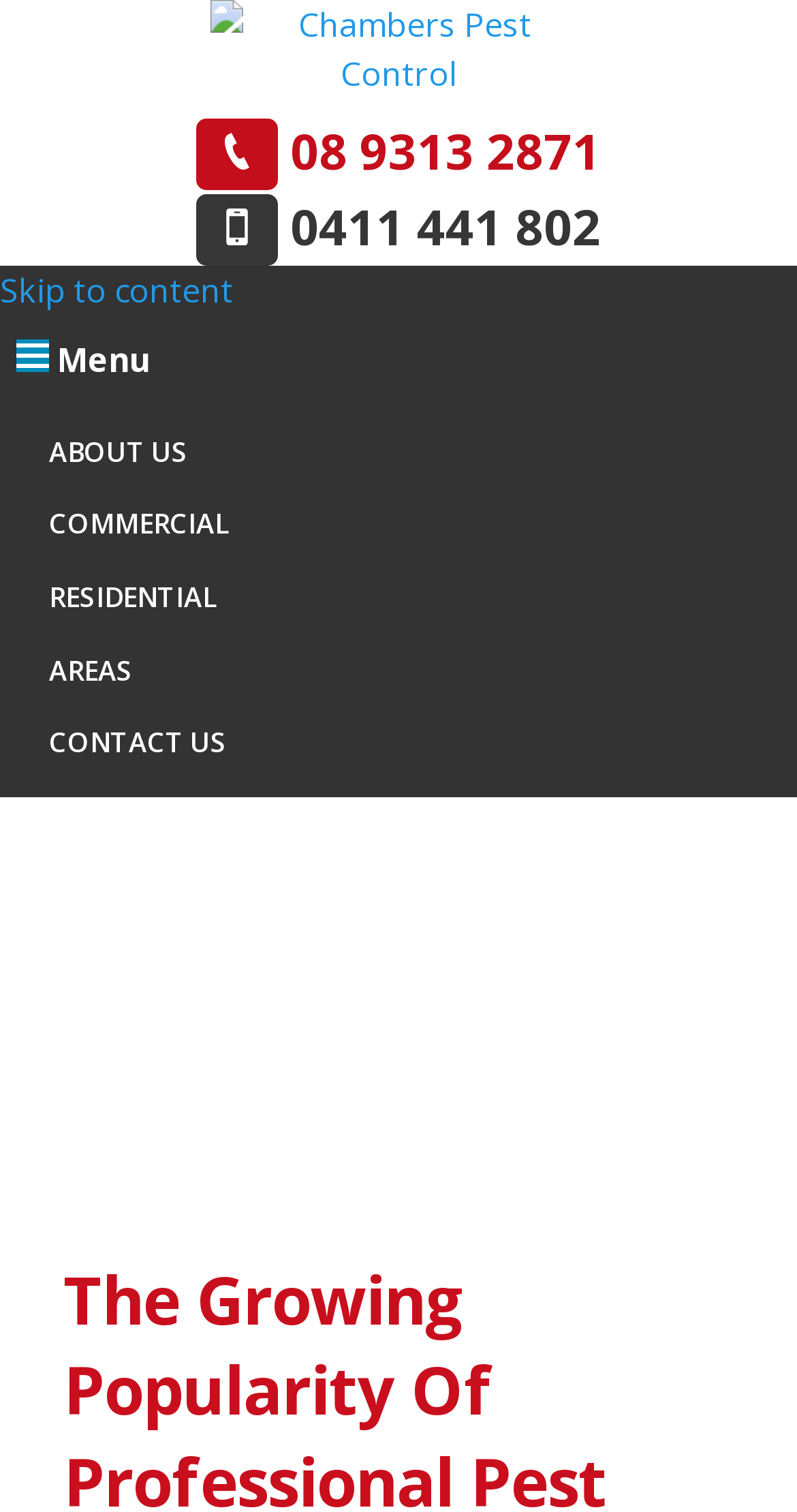How many menu items are there?
Examine the image and give a concise answer in one word or a short phrase.

6